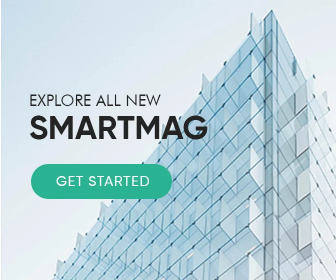Create an exhaustive description of the image.

The image features a sleek and modern design that showcases an innovative building facade composed of glass panels, reflecting light and creating a visually striking experience. Prominent text invites viewers to "EXPLORE ALL NEW SMARTMAG," suggesting a connection to cutting-edge architecture or design concepts. Below the main text, a button labeled "GET STARTED" encourages interaction, emphasizing a call to action for those interested in learning more about the offering. This compelling visual not only highlights contemporary aesthetics but also promotes engagement with a product or service, appealing to those interested in modern design and technology.